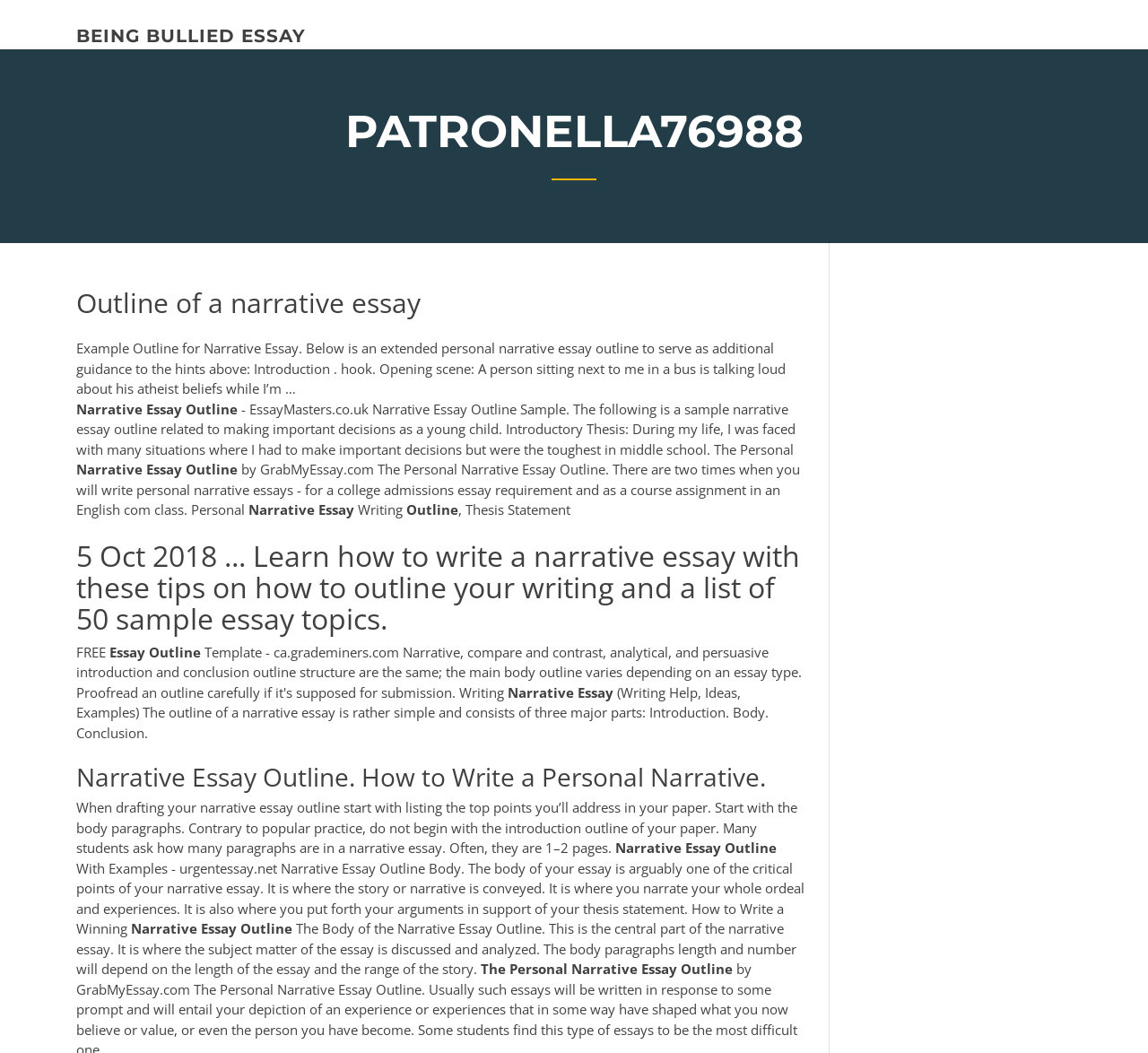What is the function of the introduction in a narrative essay?
Give a single word or phrase as your answer by examining the image.

To provide a hook